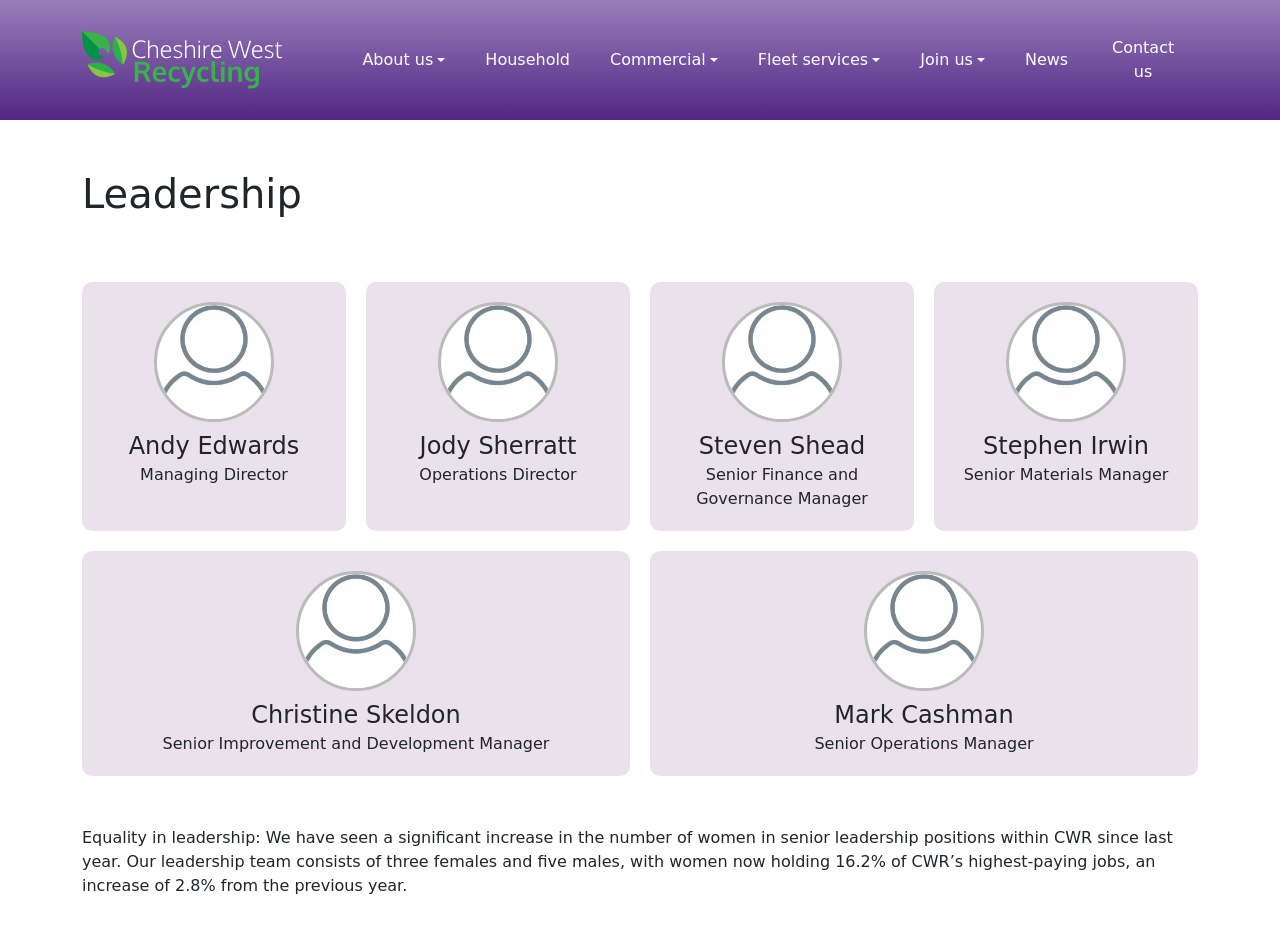What is the increase in percentage of women holding highest-paying jobs from the previous year?
Refer to the image and provide a thorough answer to the question.

I found the answer by reading the article text which states 'an increase of 2.8% from the previous year'.